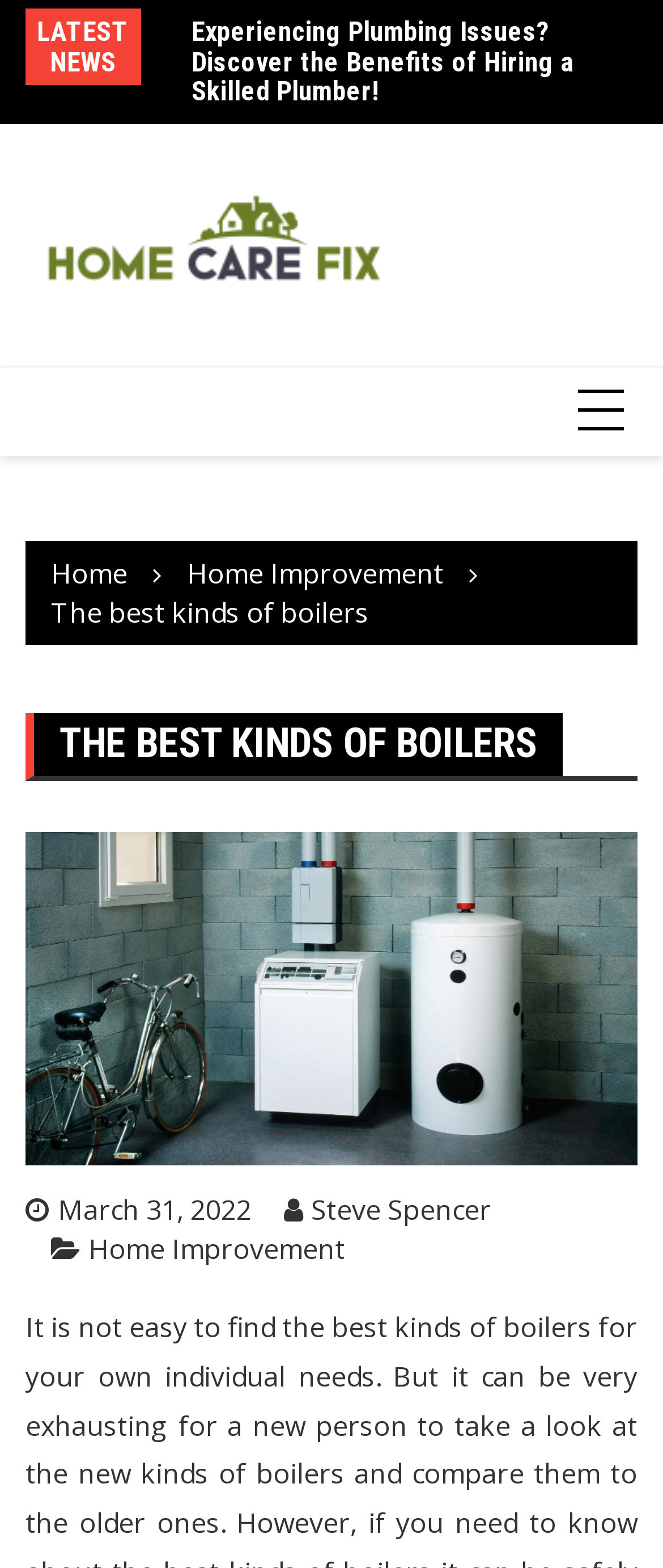Find the coordinates for the bounding box of the element with this description: "Blog".

None